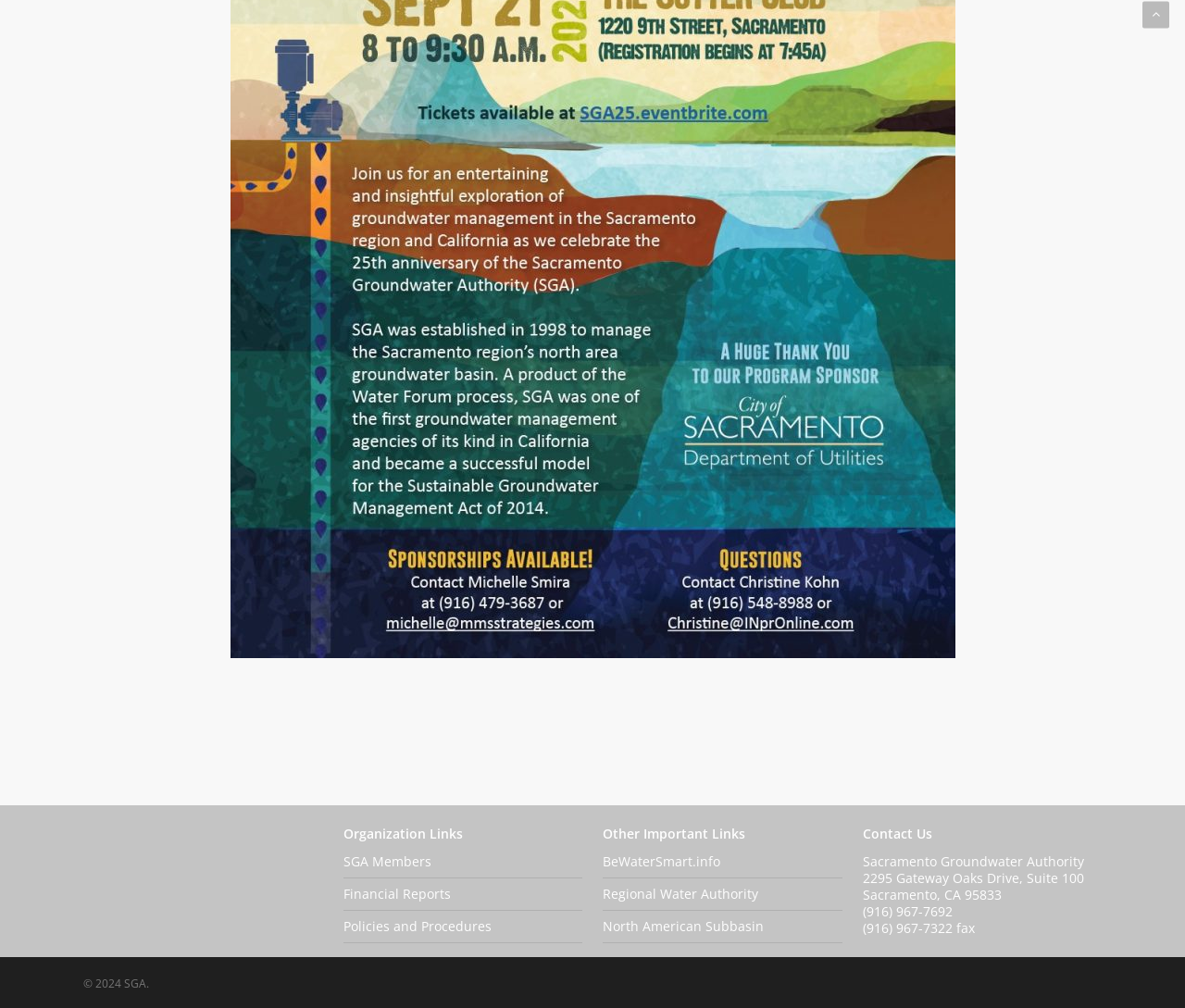Respond to the question with just a single word or phrase: 
What is the year of copyright for SGA?

2024